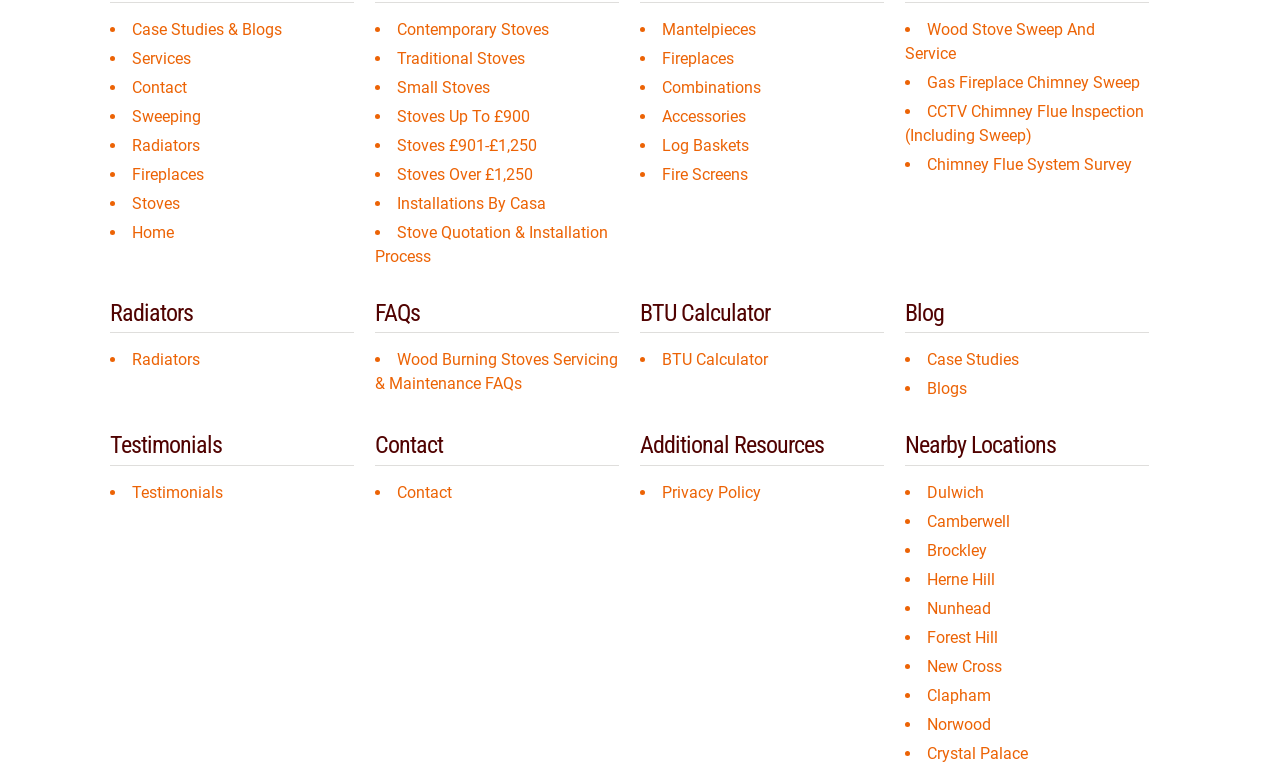What is the purpose of the 'FAQs' section?
Based on the screenshot, answer the question with a single word or phrase.

To answer questions